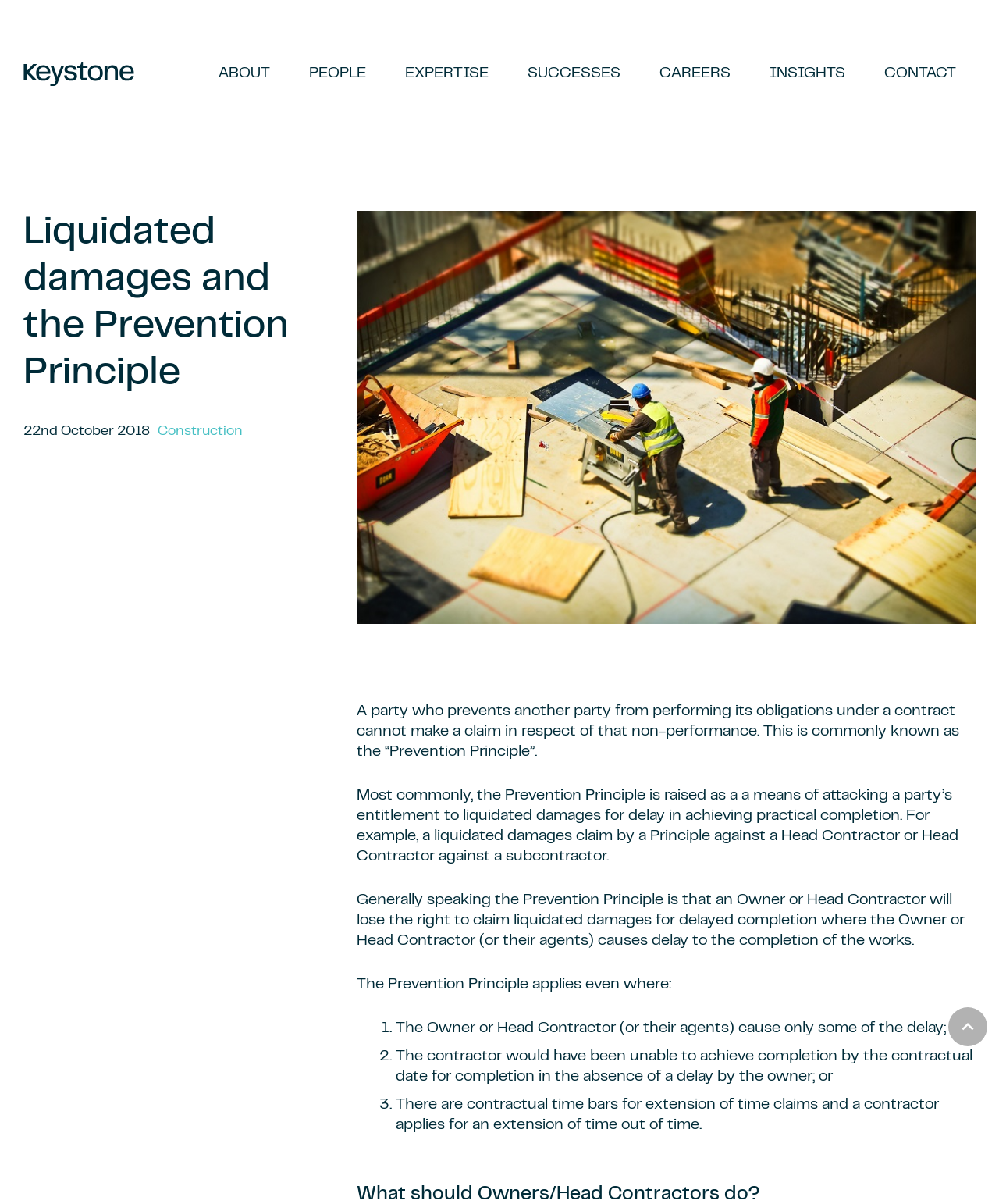Based on the image, please elaborate on the answer to the following question:
What is the purpose of the 'Back to top' button?

The purpose of the 'Back to top' button can be inferred by its text and its location at the bottom of the page, suggesting that it allows the user to quickly scroll back to the top of the page.